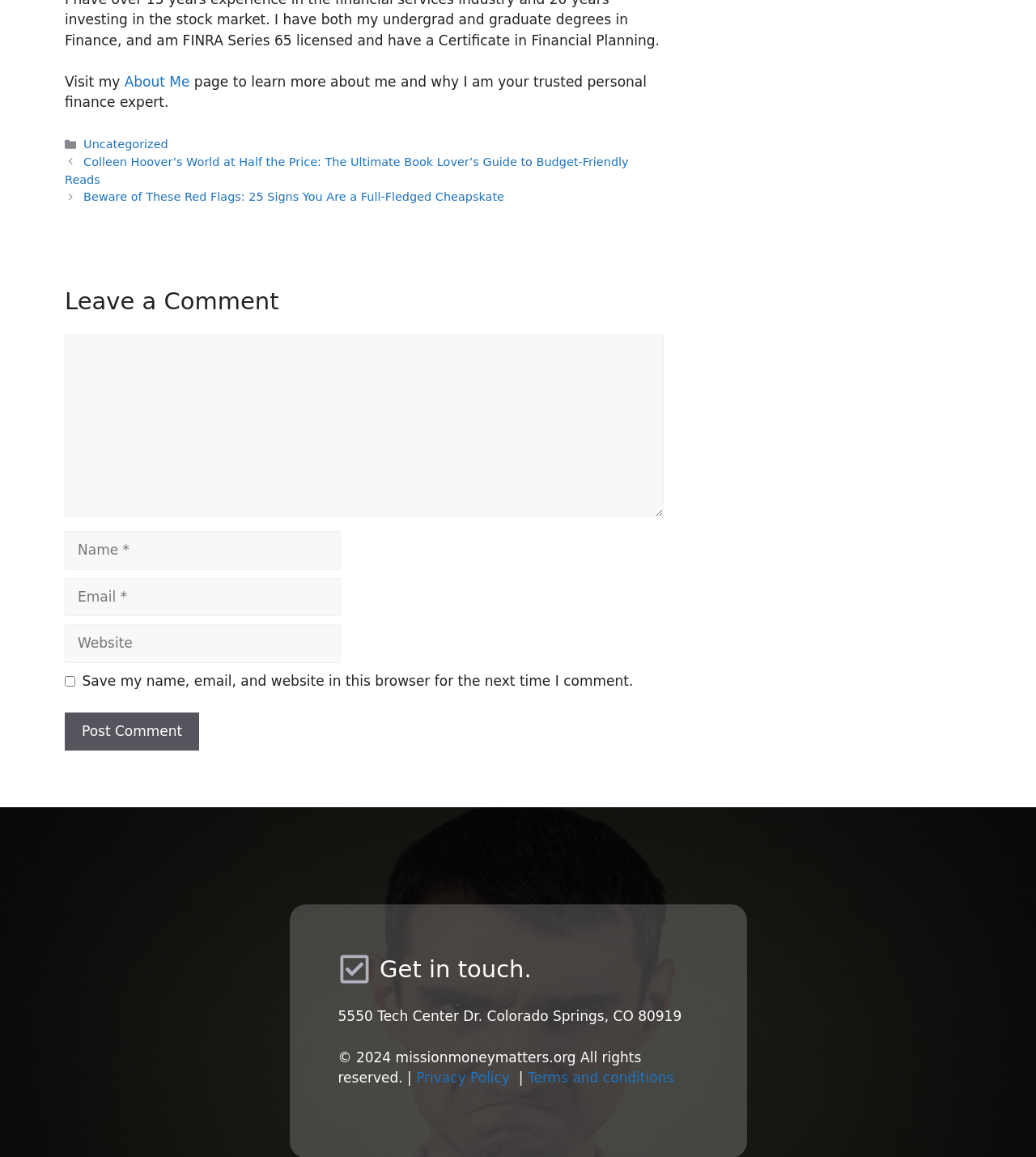What is the address of the author?
Using the image, provide a detailed and thorough answer to the question.

The address of the author can be found in the footer section of the webpage, which is '5550 Tech Center Dr. Colorado Springs, CO 80919'.